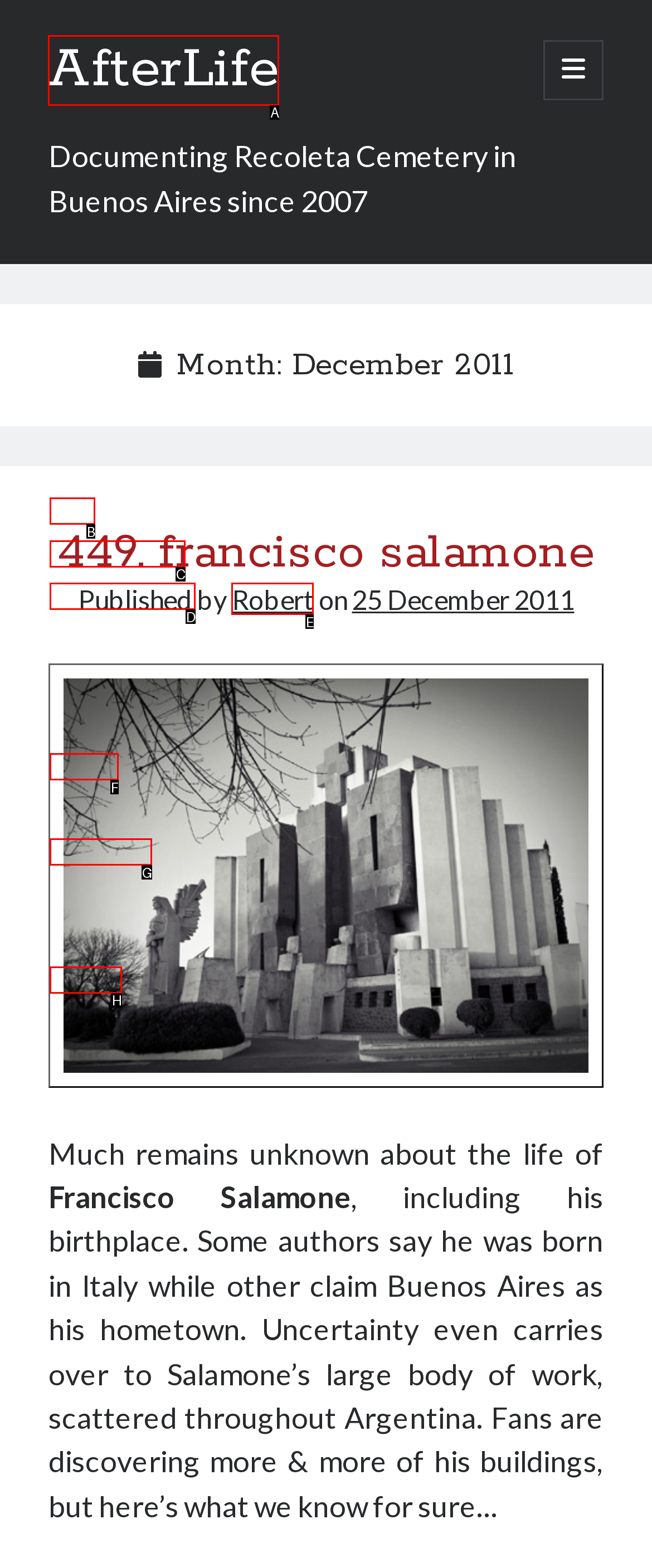Find the HTML element that matches the description: Operation
Respond with the corresponding letter from the choices provided.

G